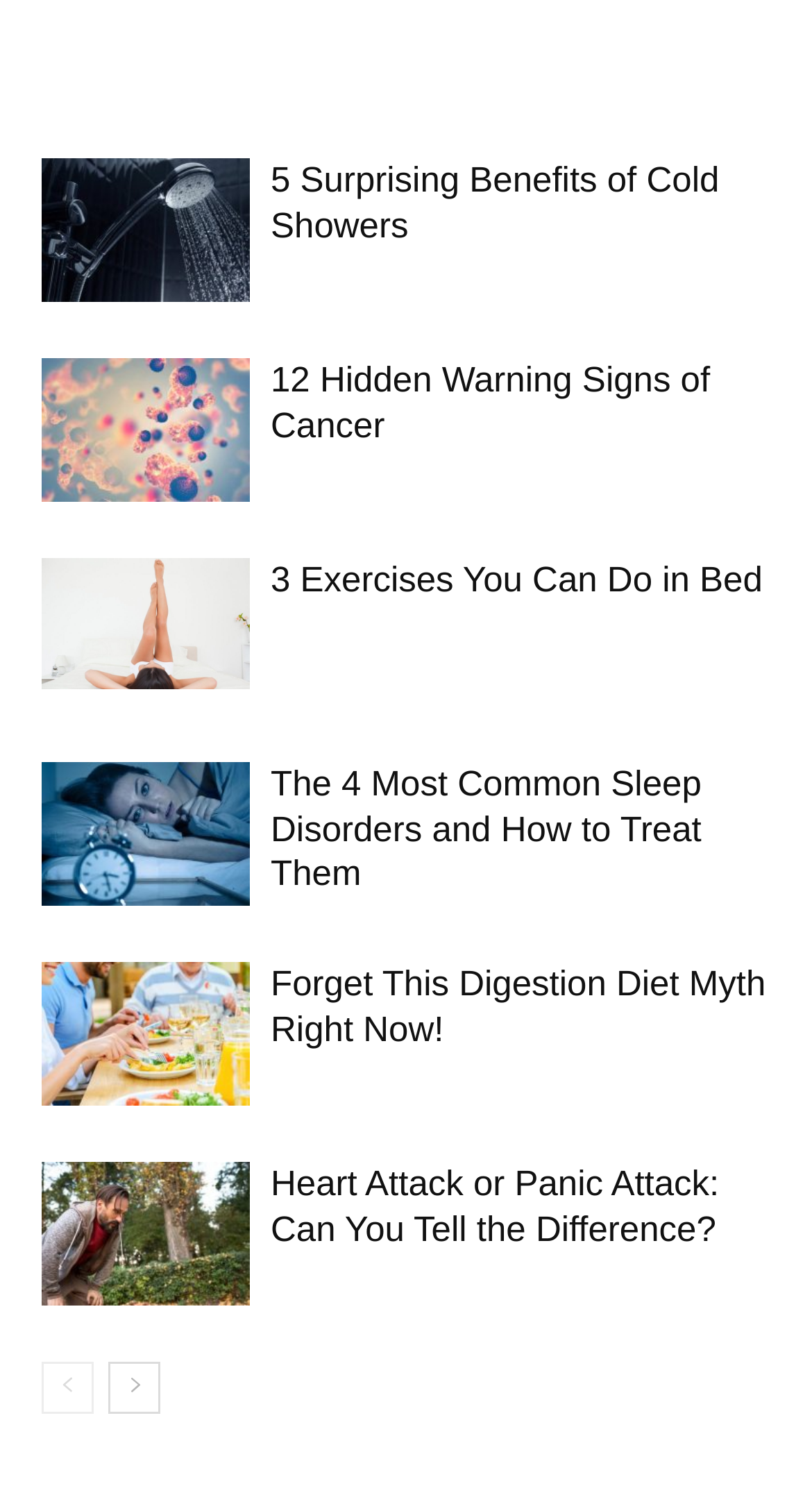Specify the bounding box coordinates of the region I need to click to perform the following instruction: "Read about Heart Attack or Panic Attack: Can You Tell the Difference?". The coordinates must be four float numbers in the range of 0 to 1, i.e., [left, top, right, bottom].

[0.051, 0.782, 0.308, 0.878]